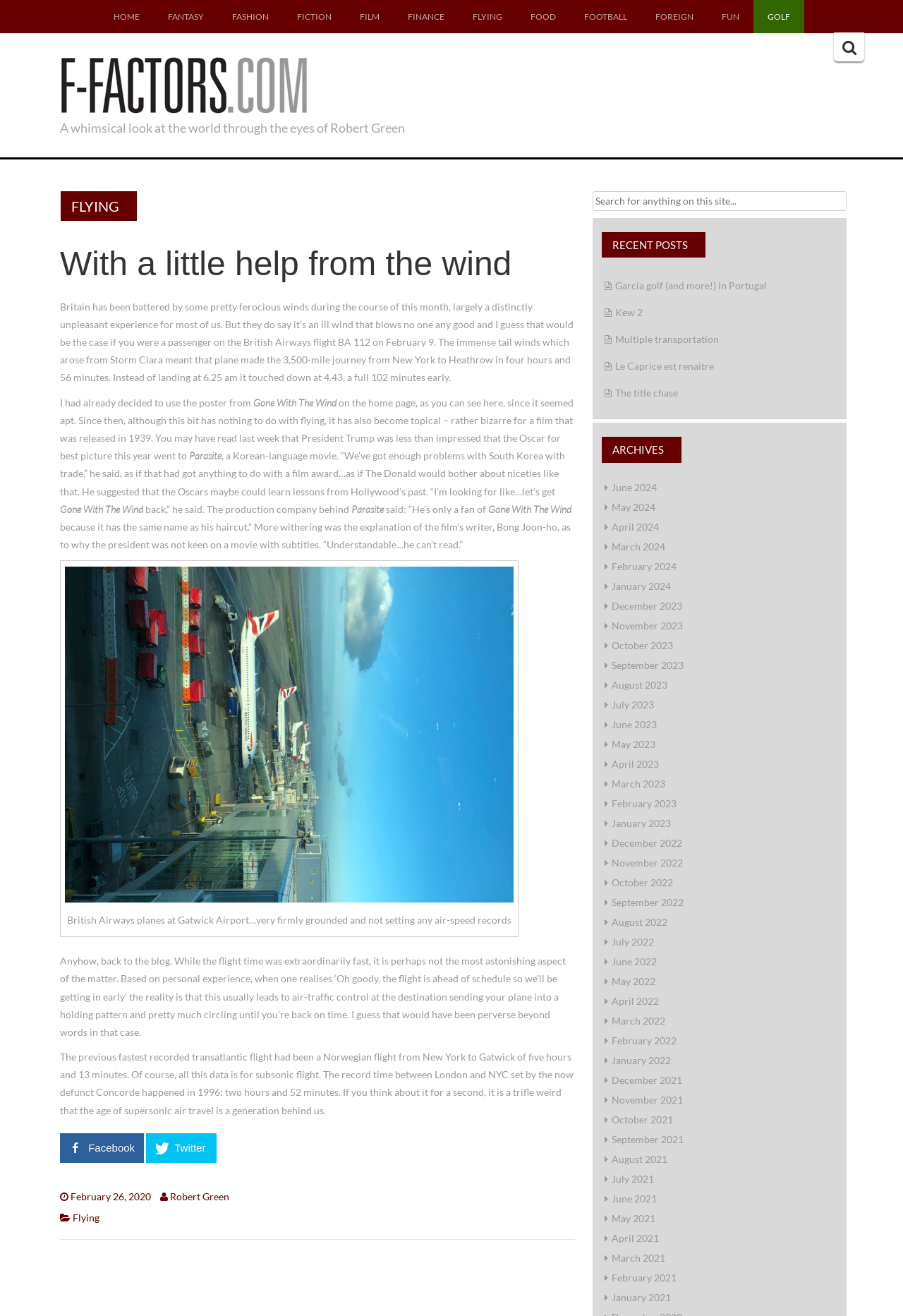Utilize the details in the image to thoroughly answer the following question: What is the purpose of the search bar?

The search bar is located at the top right of the webpage and has a placeholder text 'Search for:', indicating that it is used to search for posts on the blog.